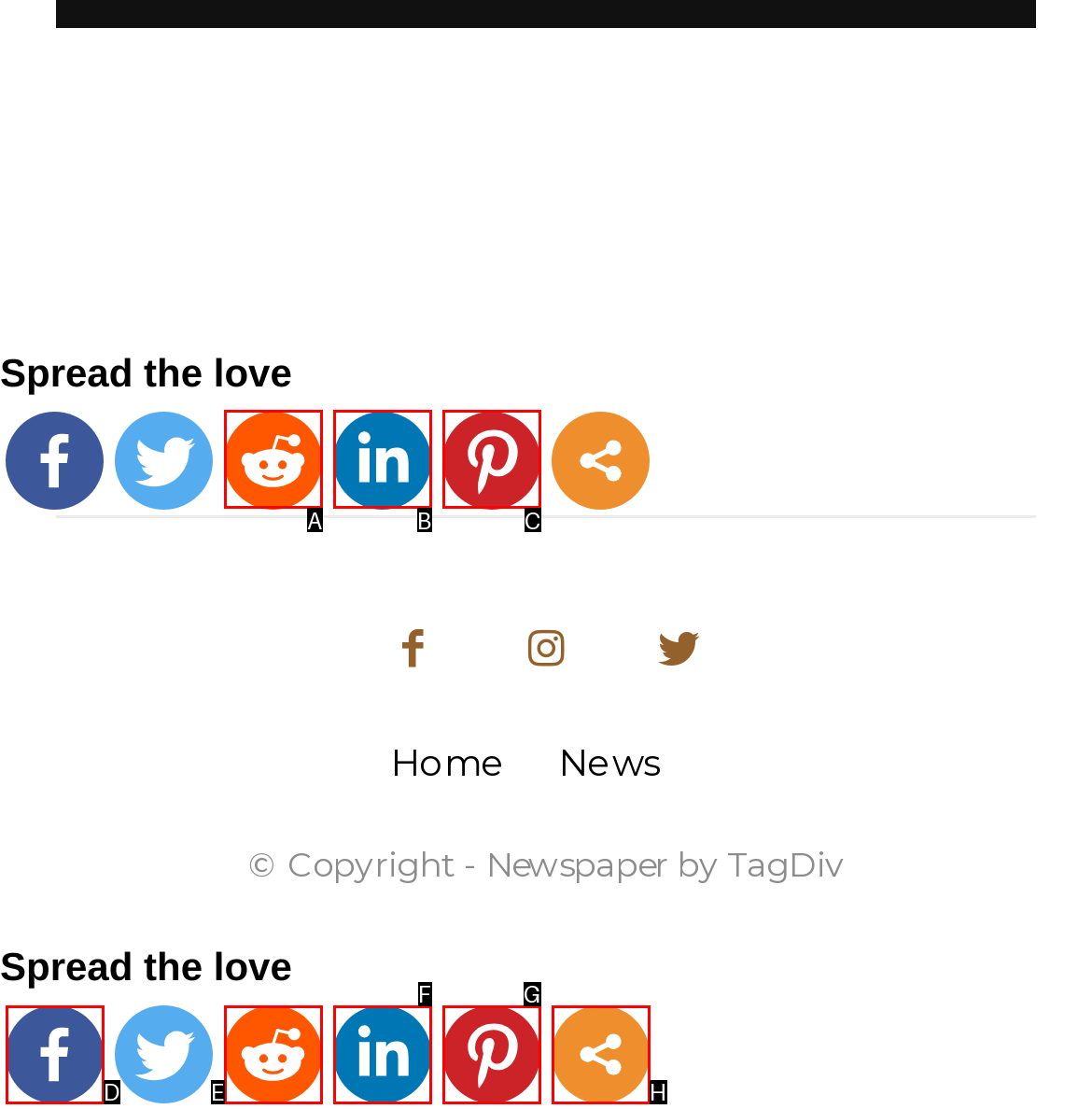Determine which HTML element best suits the description: HFT. Reply with the letter of the matching option.

None